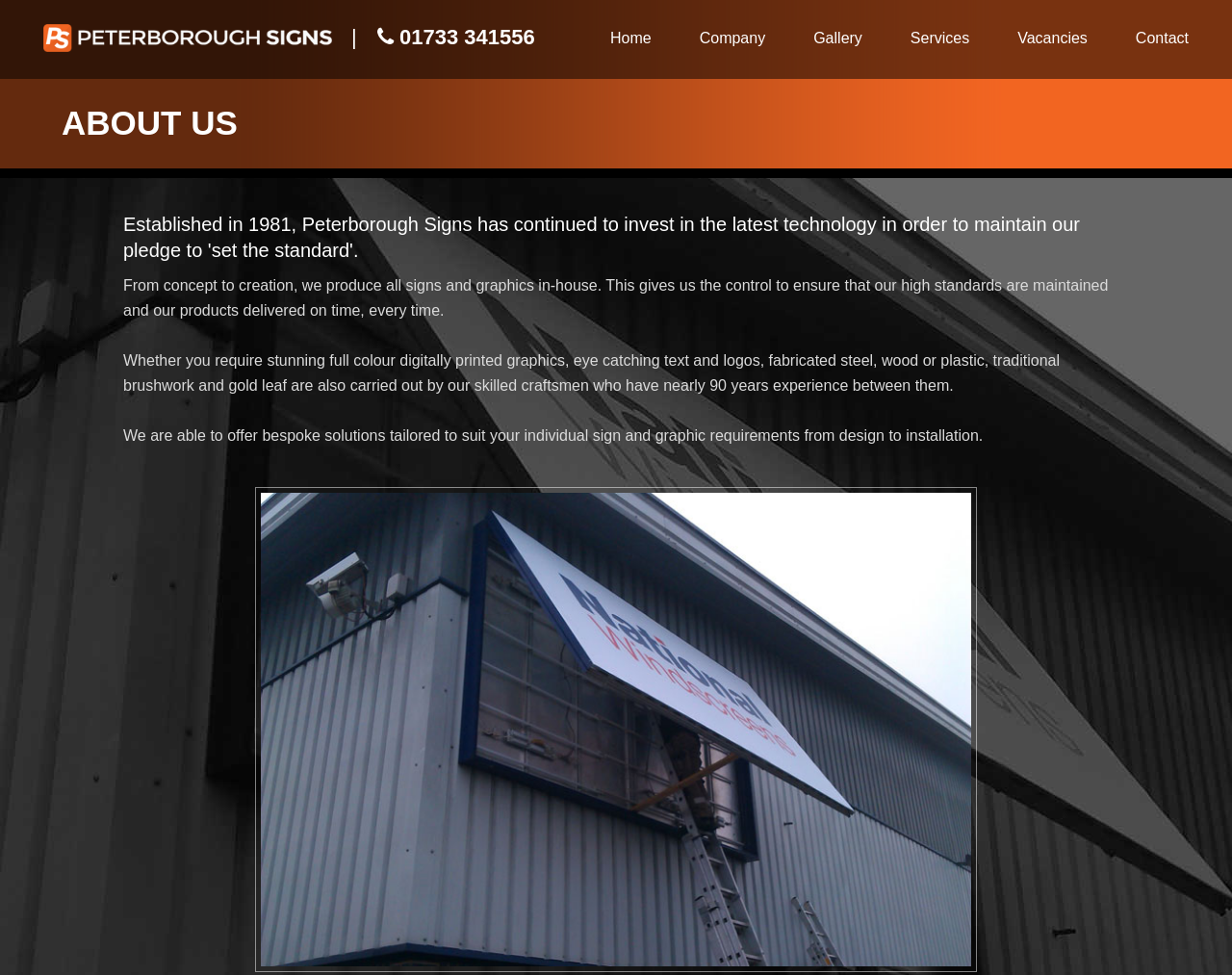What type of signs do they produce?
Your answer should be a single word or phrase derived from the screenshot.

all signs and graphics